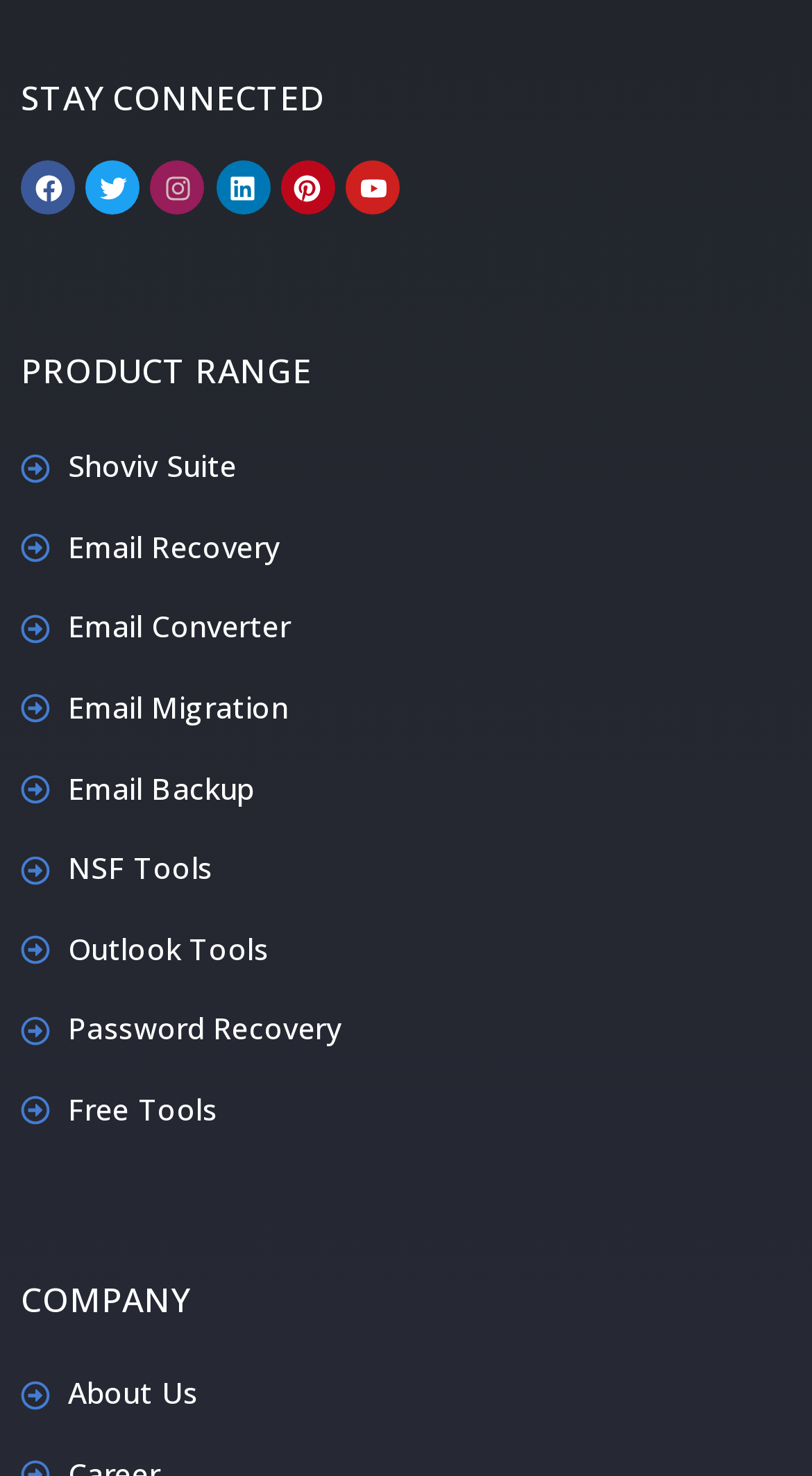Give a short answer using one word or phrase for the question:
What social media platforms are listed?

Facebook, Twitter, Instagram, Linkedin, Pinterest, Youtube